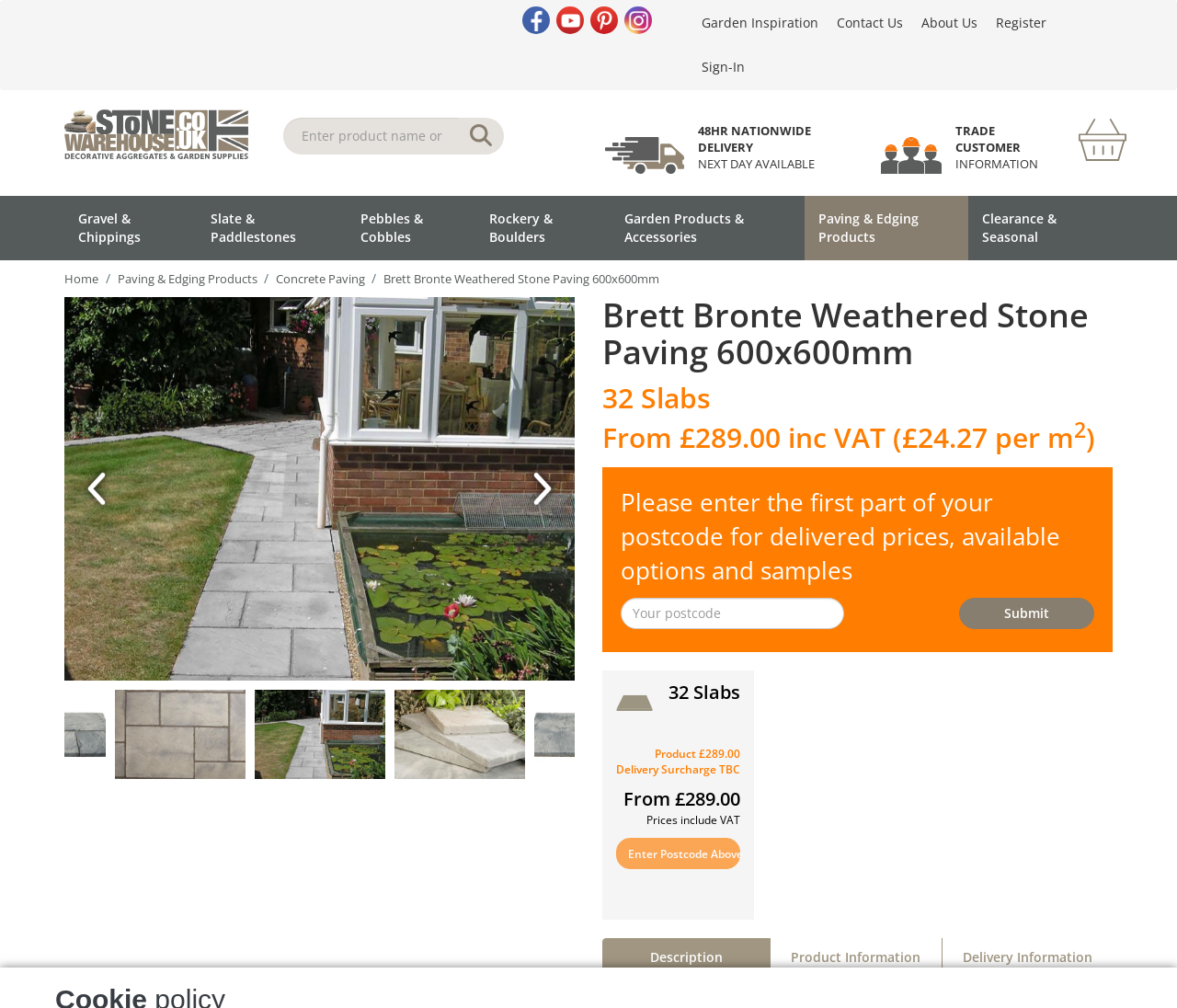Show me the bounding box coordinates of the clickable region to achieve the task as per the instruction: "Search for products".

[0.241, 0.116, 0.389, 0.153]